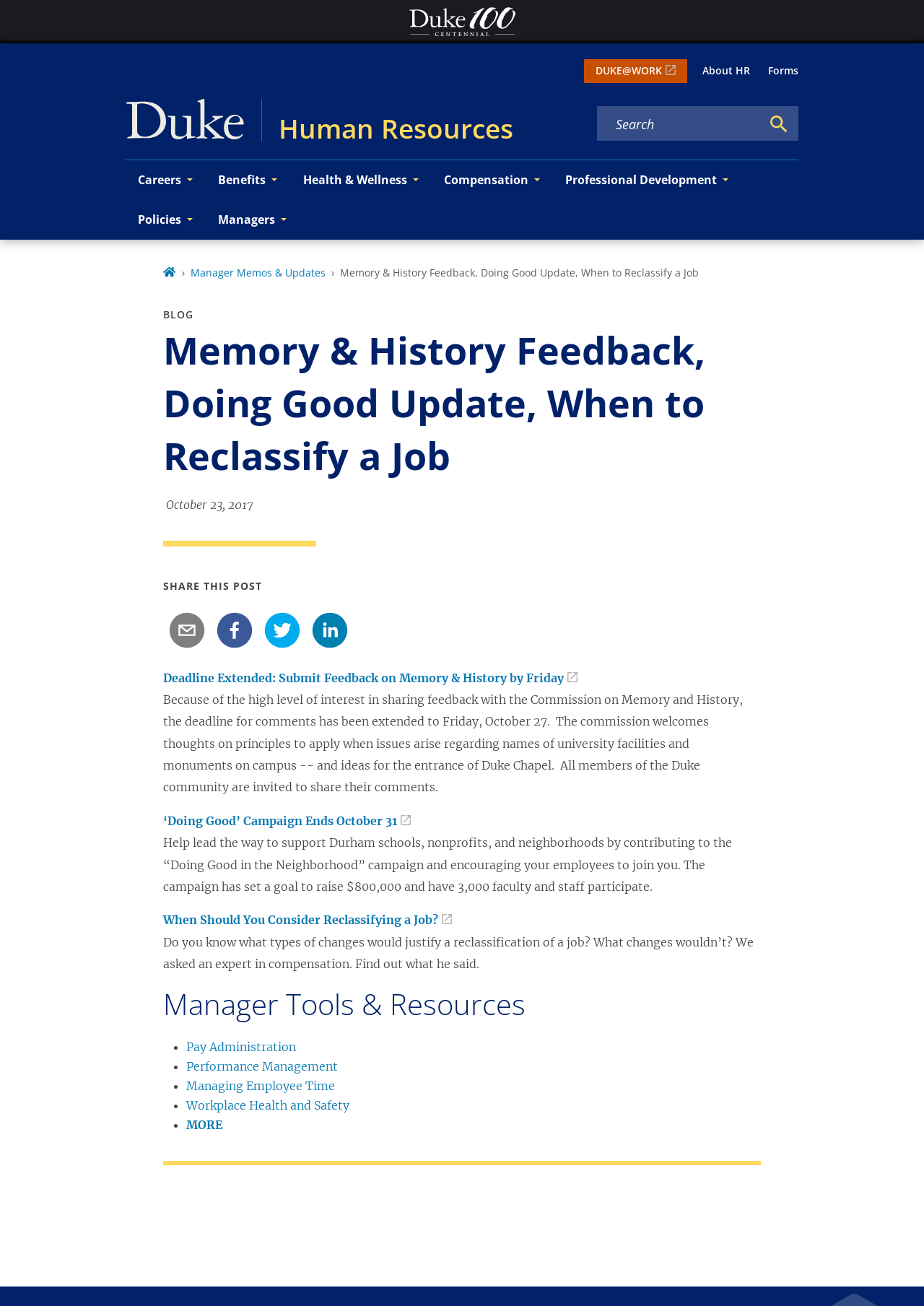Identify the bounding box coordinates of the clickable region to carry out the given instruction: "Submit feedback on Memory & History".

[0.177, 0.513, 0.625, 0.524]